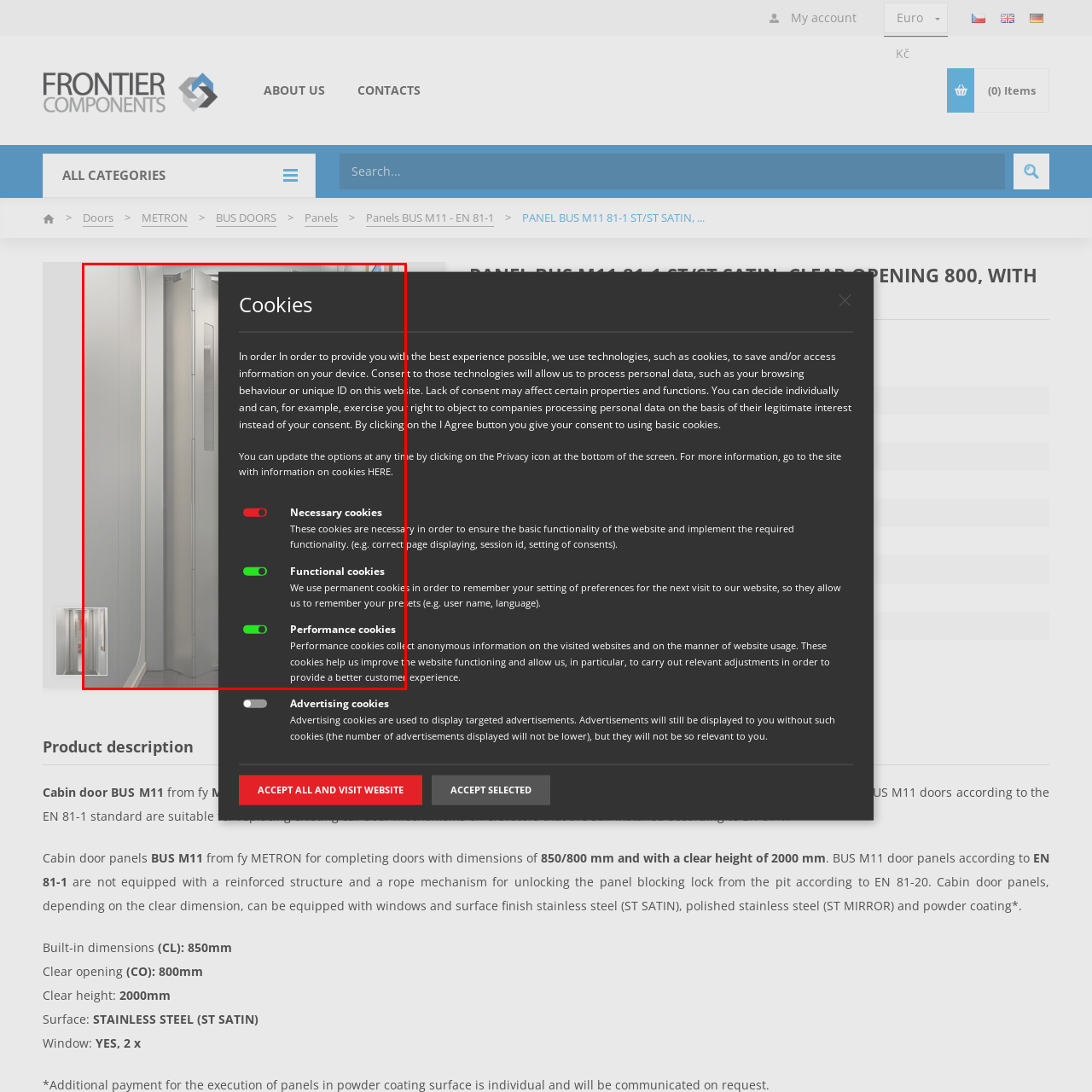Carefully describe the image located within the red boundary.

The image features the interior of a modern elevator cabin, emphasizing a cabin door design specifically for the BUS M11 model. The door is elegantly styled with a clear opening of 800mm and is distinguished by its stainless steel finish (ST SATIN), showcasing a sleek and minimalistic aesthetic. The design is conducive to both new installations and renovations, adhering to the EN 81-1 standard. Visible in the background is the sophisticated architecture of the elevator shaft, suggesting a professional and polished installation. The door design is part of the product line offered by METRON, known for their high-quality components in the elevator industry.